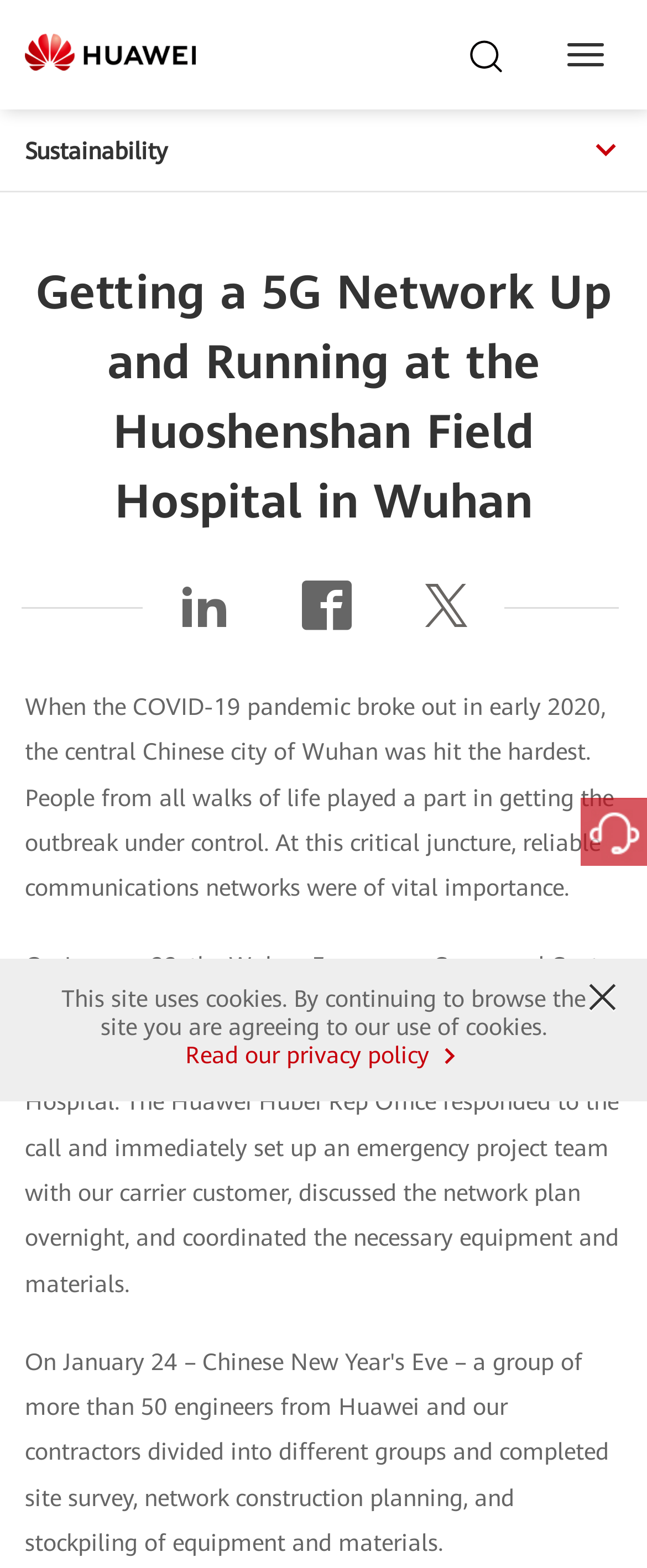From the image, can you give a detailed response to the question below:
What is the importance of reliable communications networks during the pandemic?

According to the webpage, reliable communications networks were of vital importance during the COVID-19 pandemic, especially in Wuhan, which was hit the hardest by the outbreak.